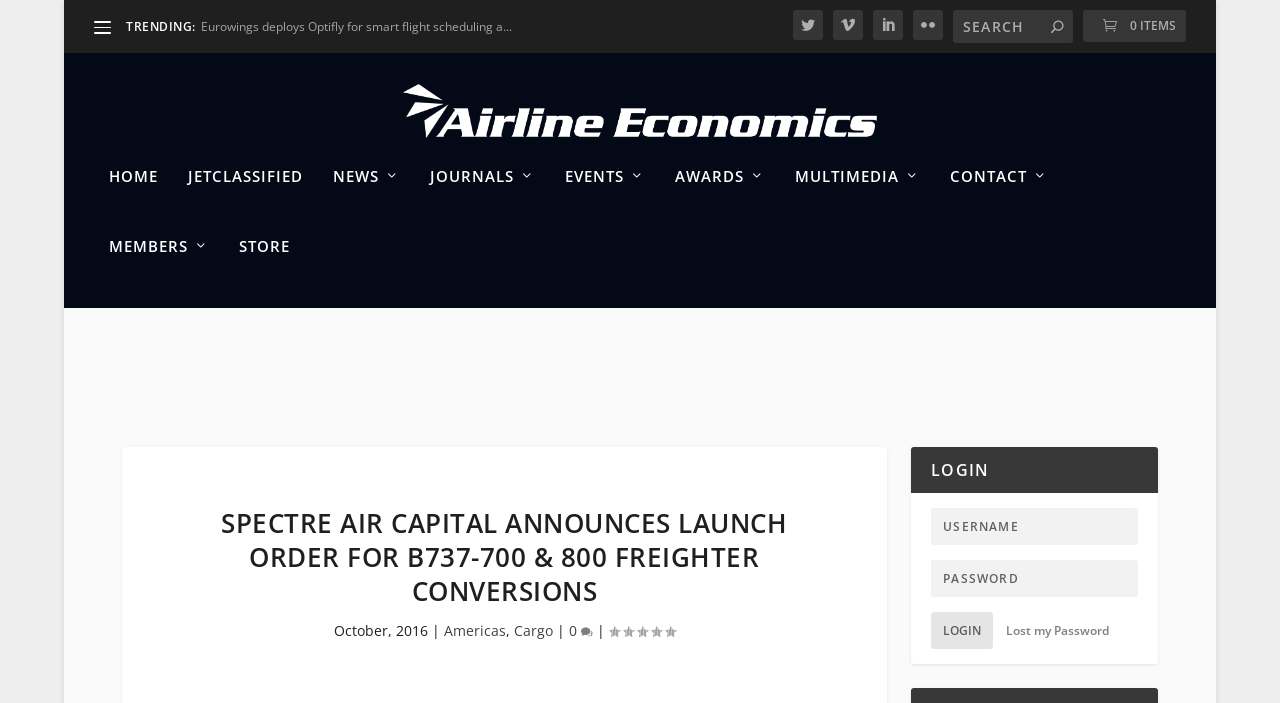Please identify the bounding box coordinates of the area that needs to be clicked to fulfill the following instruction: "View multimedia content."

[0.621, 0.388, 0.719, 0.488]